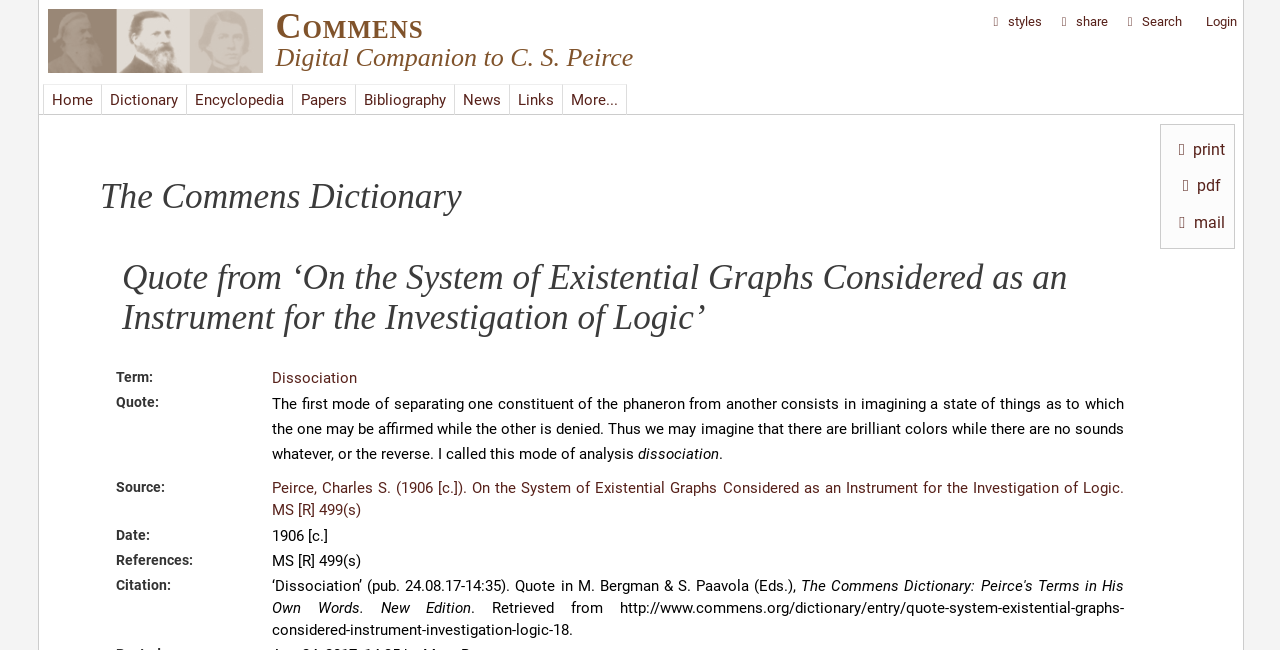Using the provided description: "Dictionary", find the bounding box coordinates of the corresponding UI element. The output should be four float numbers between 0 and 1, in the format [left, top, right, bottom].

[0.079, 0.129, 0.146, 0.177]